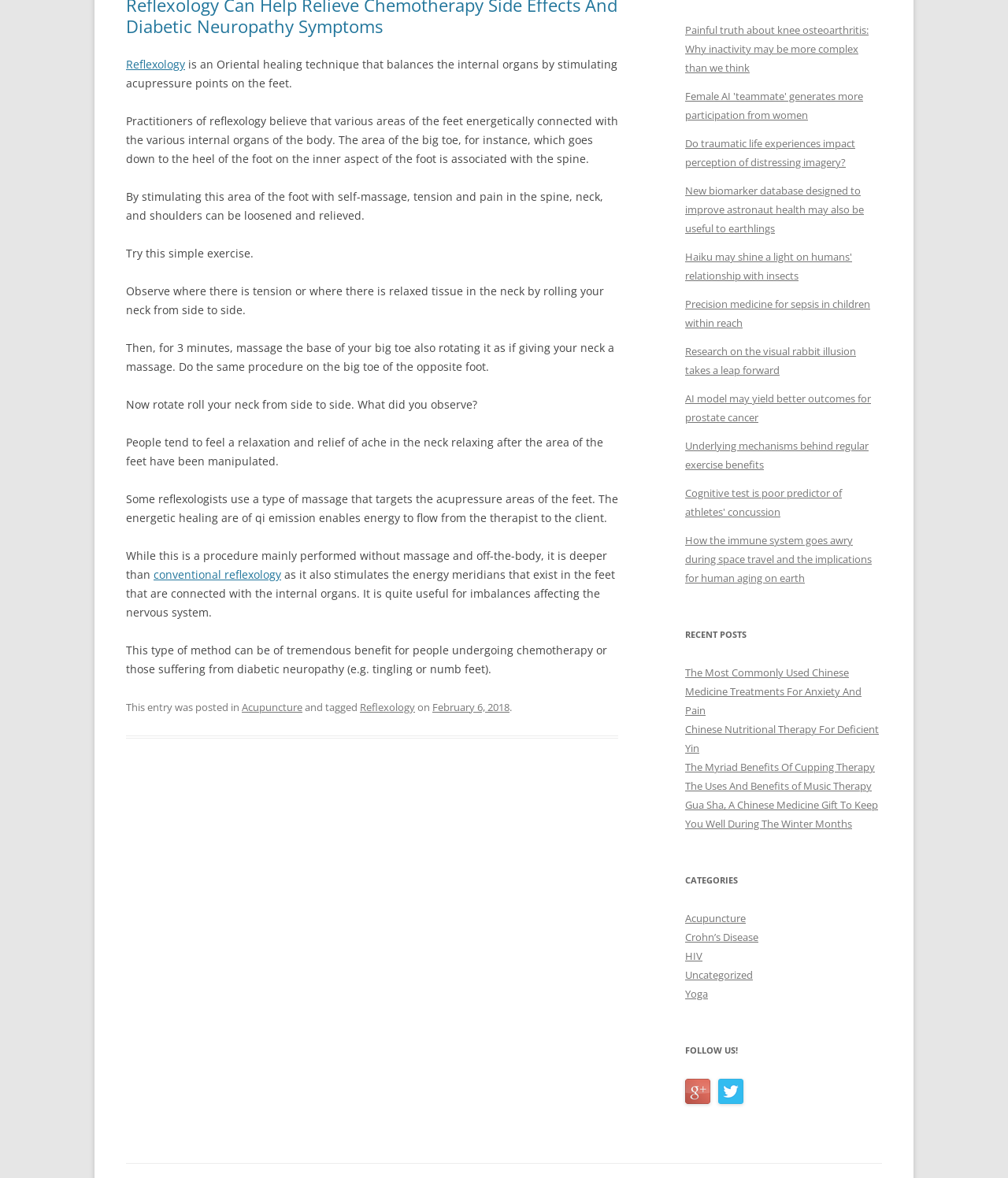Identify the bounding box coordinates for the UI element that matches this description: "Radha Rani".

None